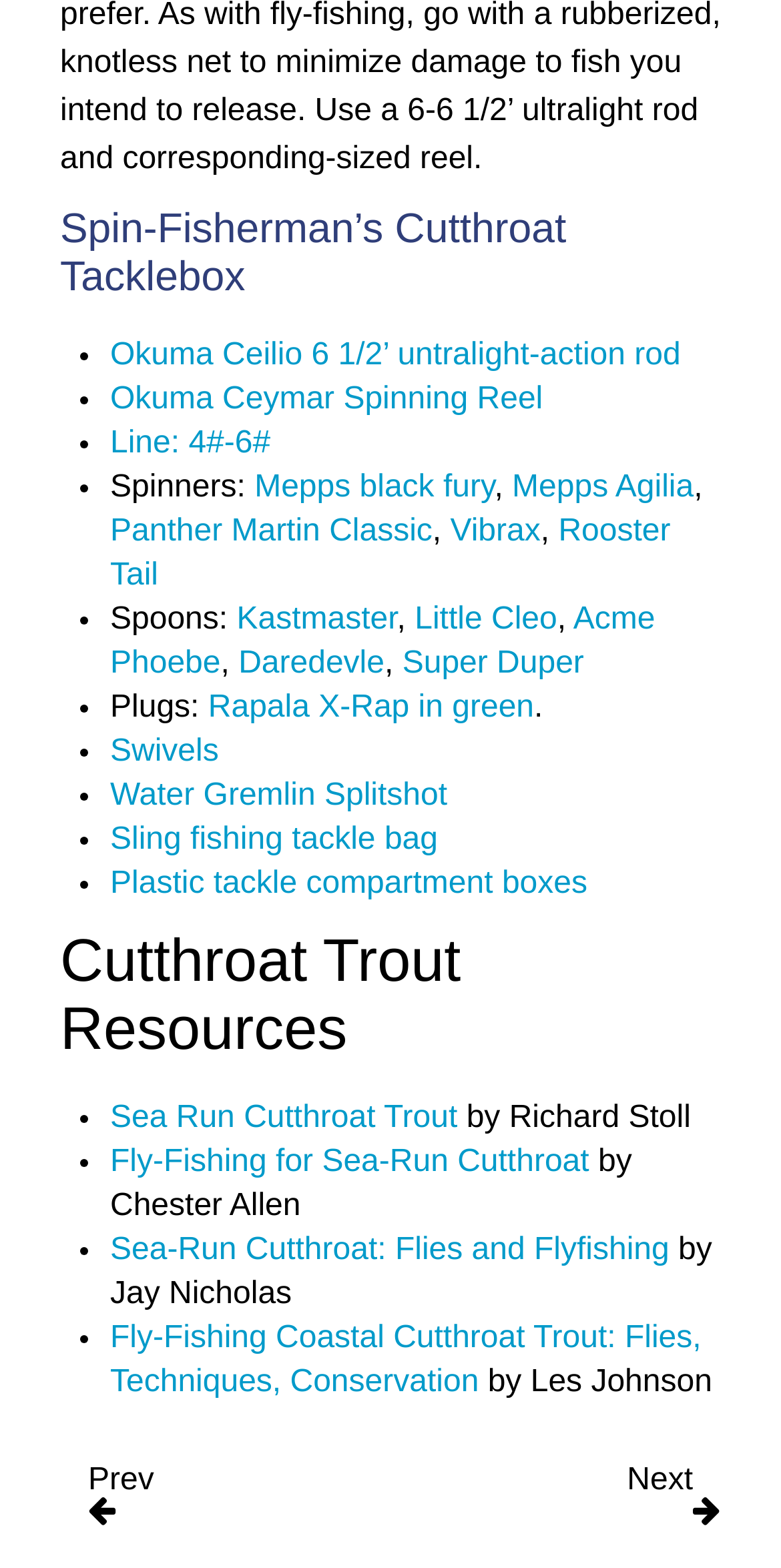What type of fishing rod is mentioned?
Answer with a single word or phrase, using the screenshot for reference.

Okuma Ceilio 6 1/2’ untralight-action rod